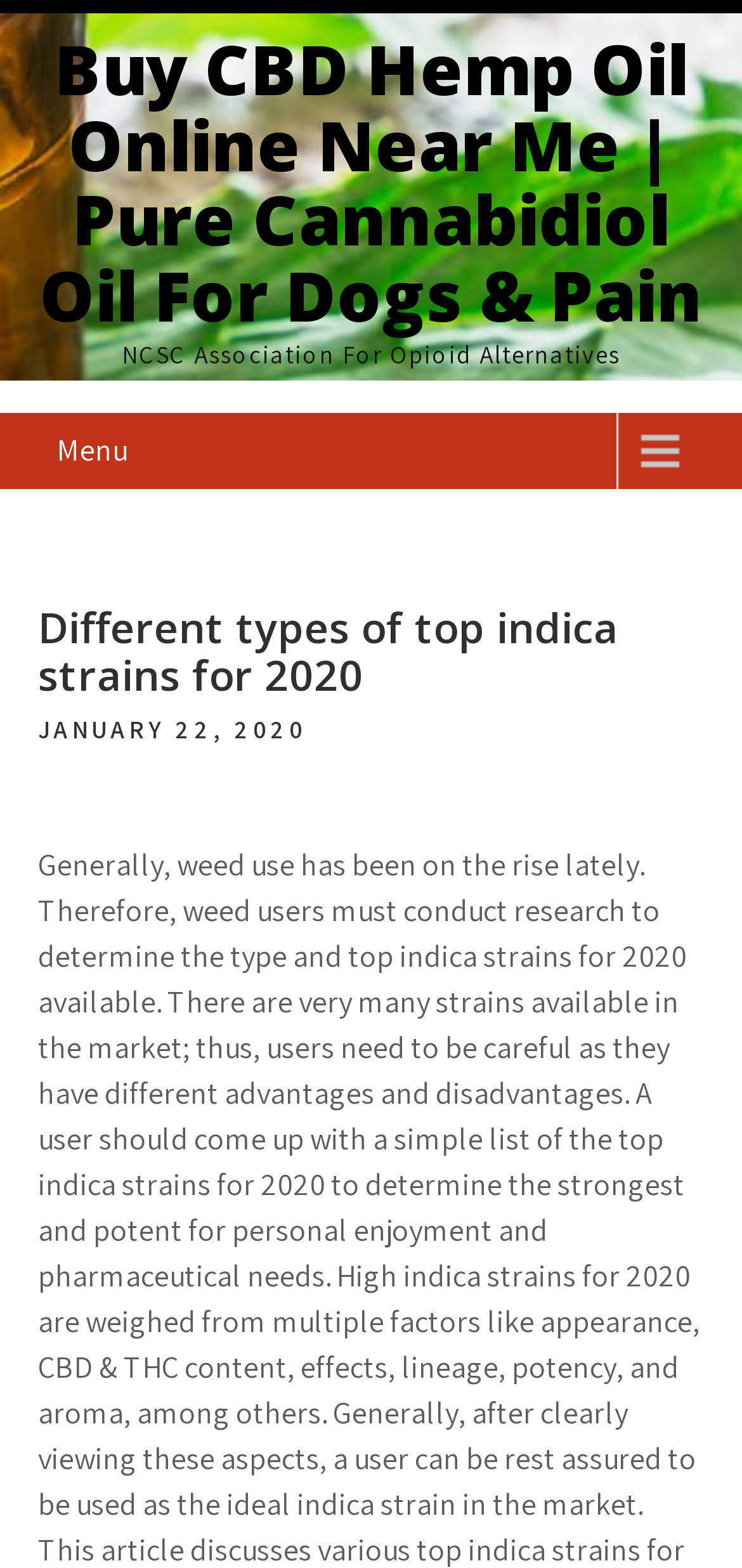What is the main topic of the webpage?
Please respond to the question with a detailed and informative answer.

I found the answer by looking at the heading element with the bounding box coordinates [0.051, 0.385, 0.949, 0.444], which contains the text 'Different types of top indica strains for 2020'.